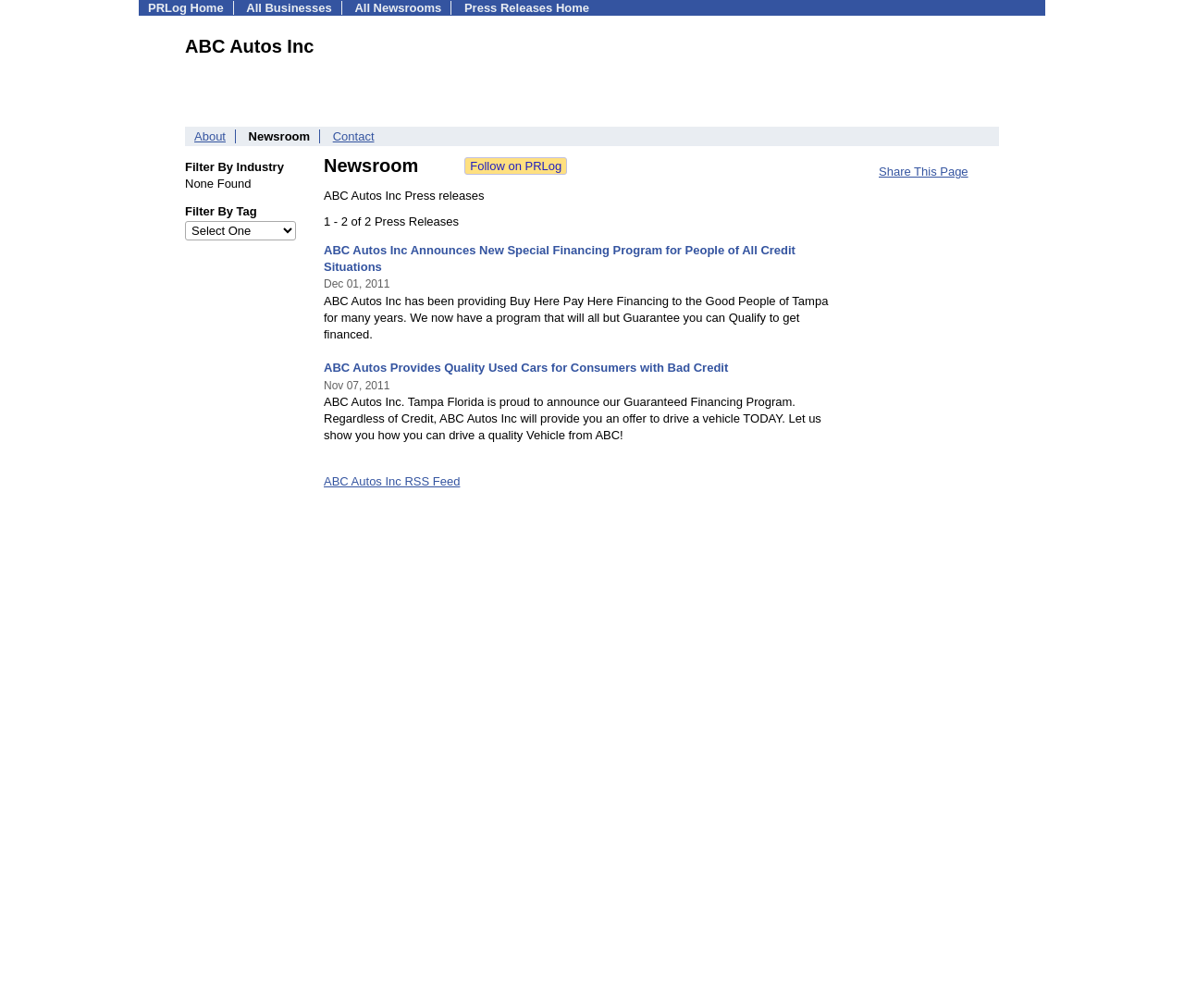Find the headline of the webpage and generate its text content.

ABC Autos Inc